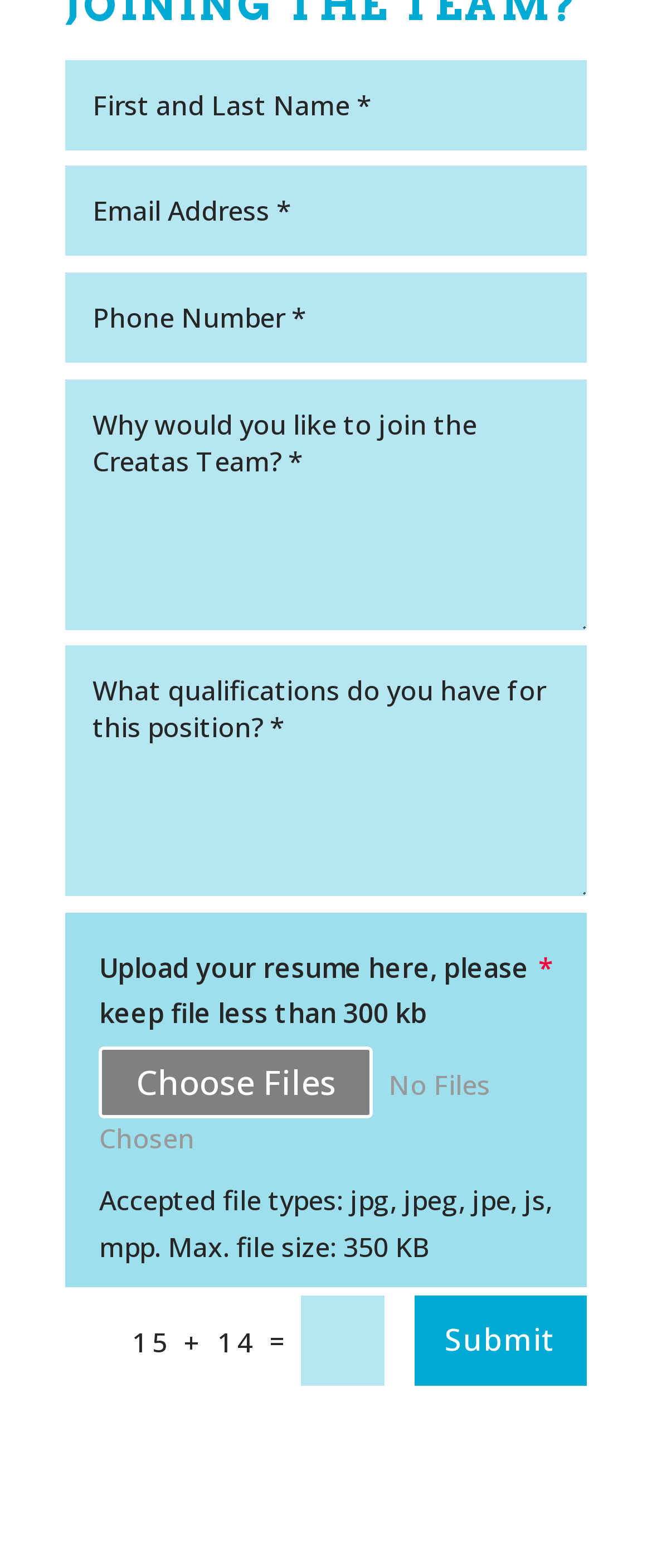Refer to the image and offer a detailed explanation in response to the question: What is the purpose of the 'Choose Files' button?

The 'Choose Files' button is located near the text 'Upload your resume here, please keep file less than 300 kb', which suggests that the button is used to upload a file, likely a resume.